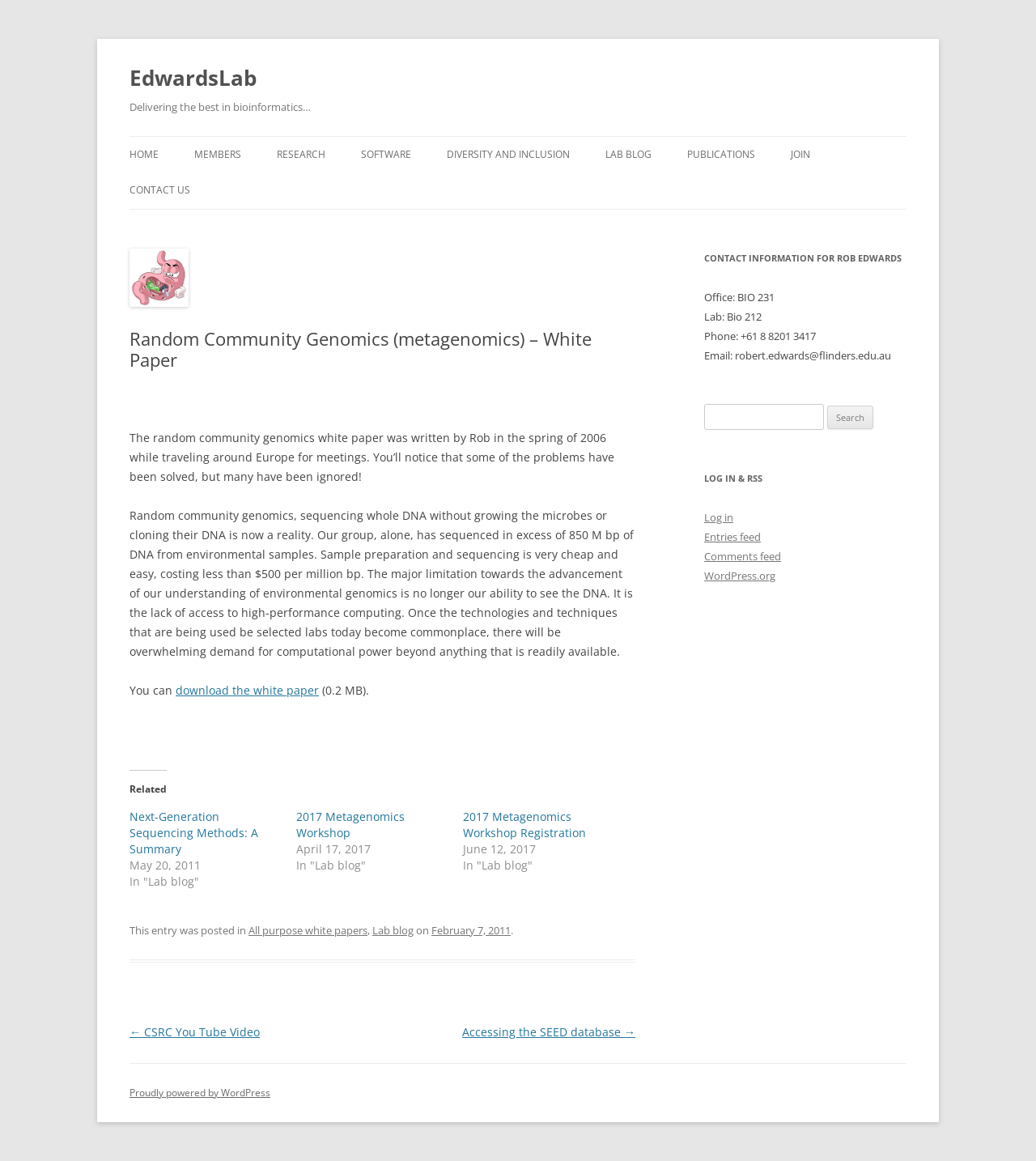What is the topic of the white paper?
Answer the question based on the image using a single word or a brief phrase.

Random Community Genomics